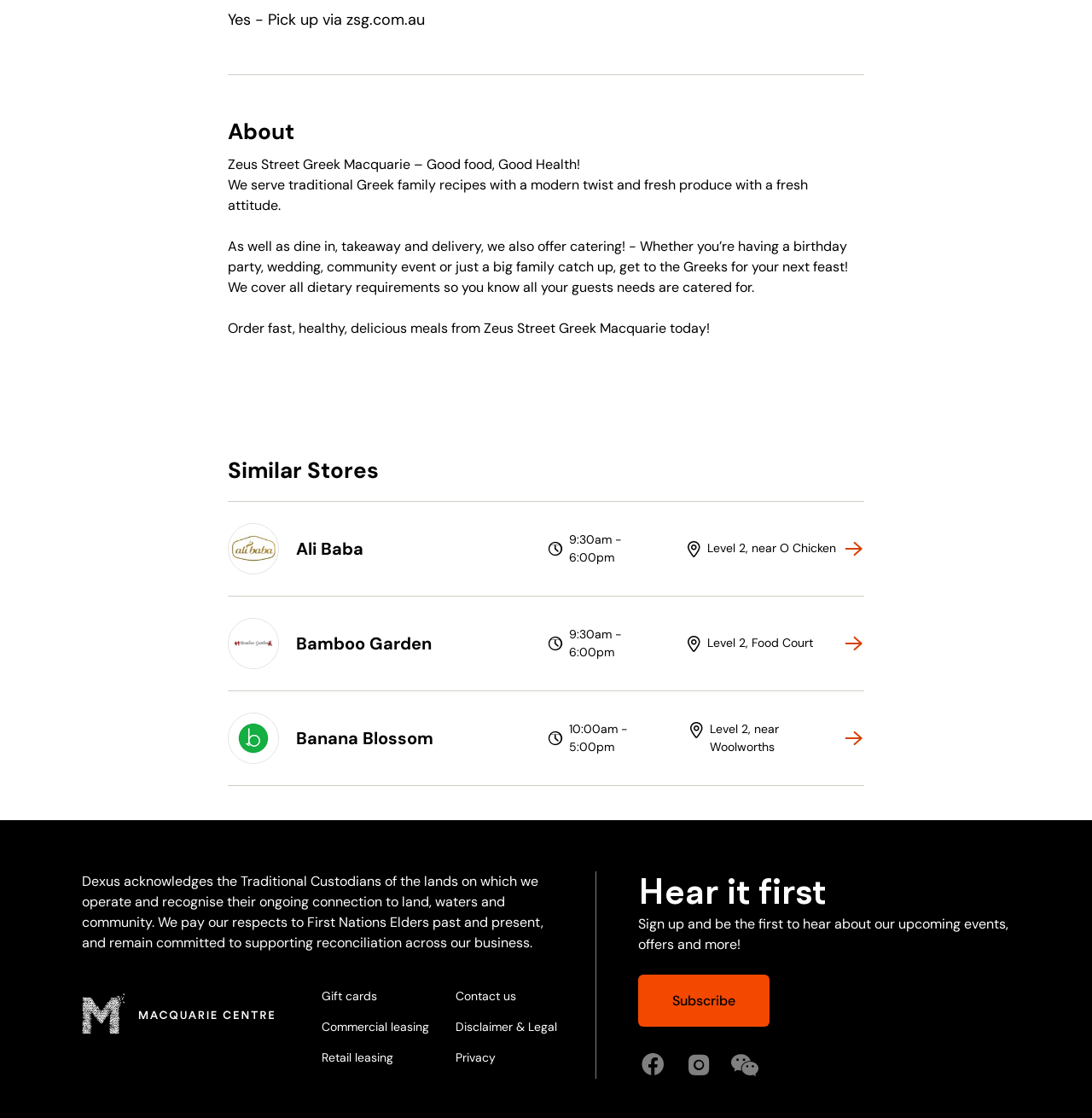What is the name of the store located near O Chicken?
Based on the image, provide a one-word or brief-phrase response.

Ali Baba